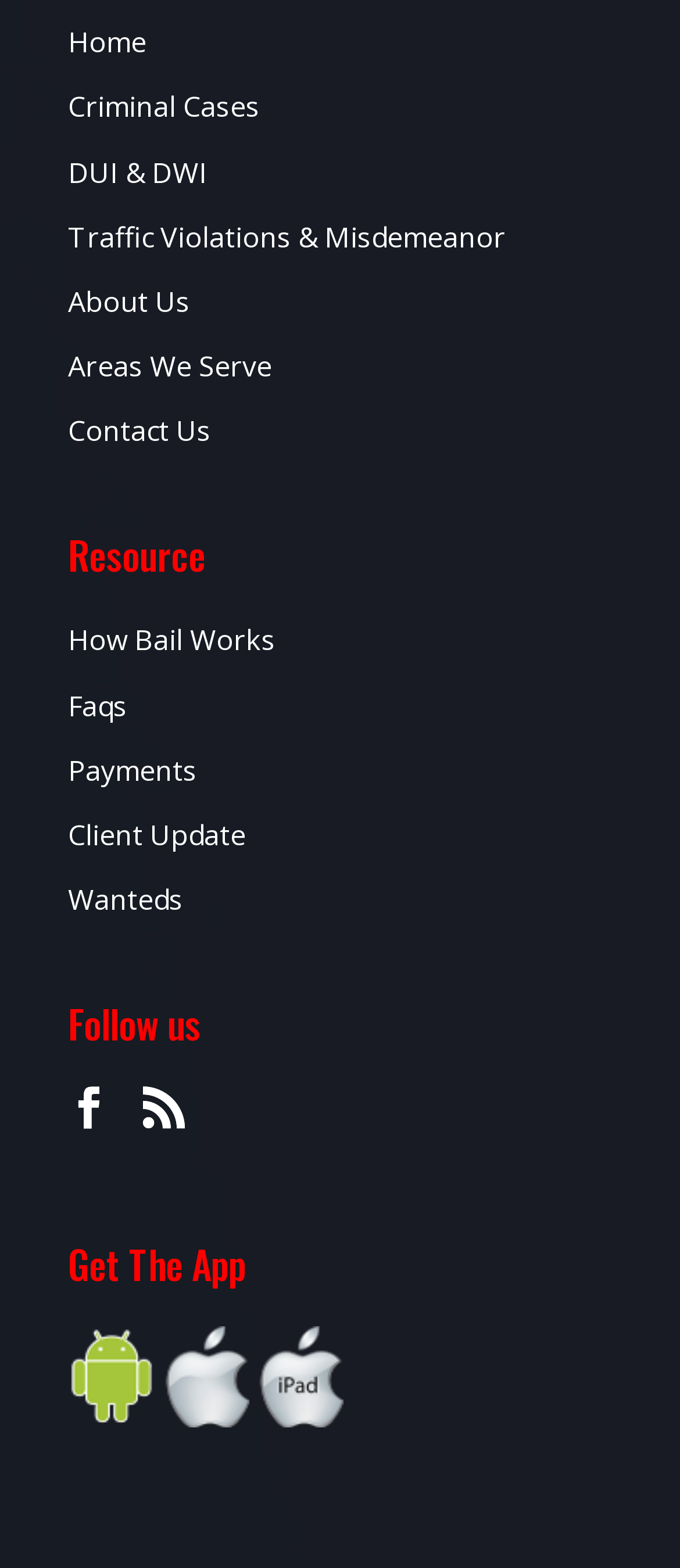What is the first link on the webpage?
Please craft a detailed and exhaustive response to the question.

The first link on the webpage is 'Home' which is located at the top left corner of the webpage with a bounding box of [0.1, 0.015, 0.215, 0.039].